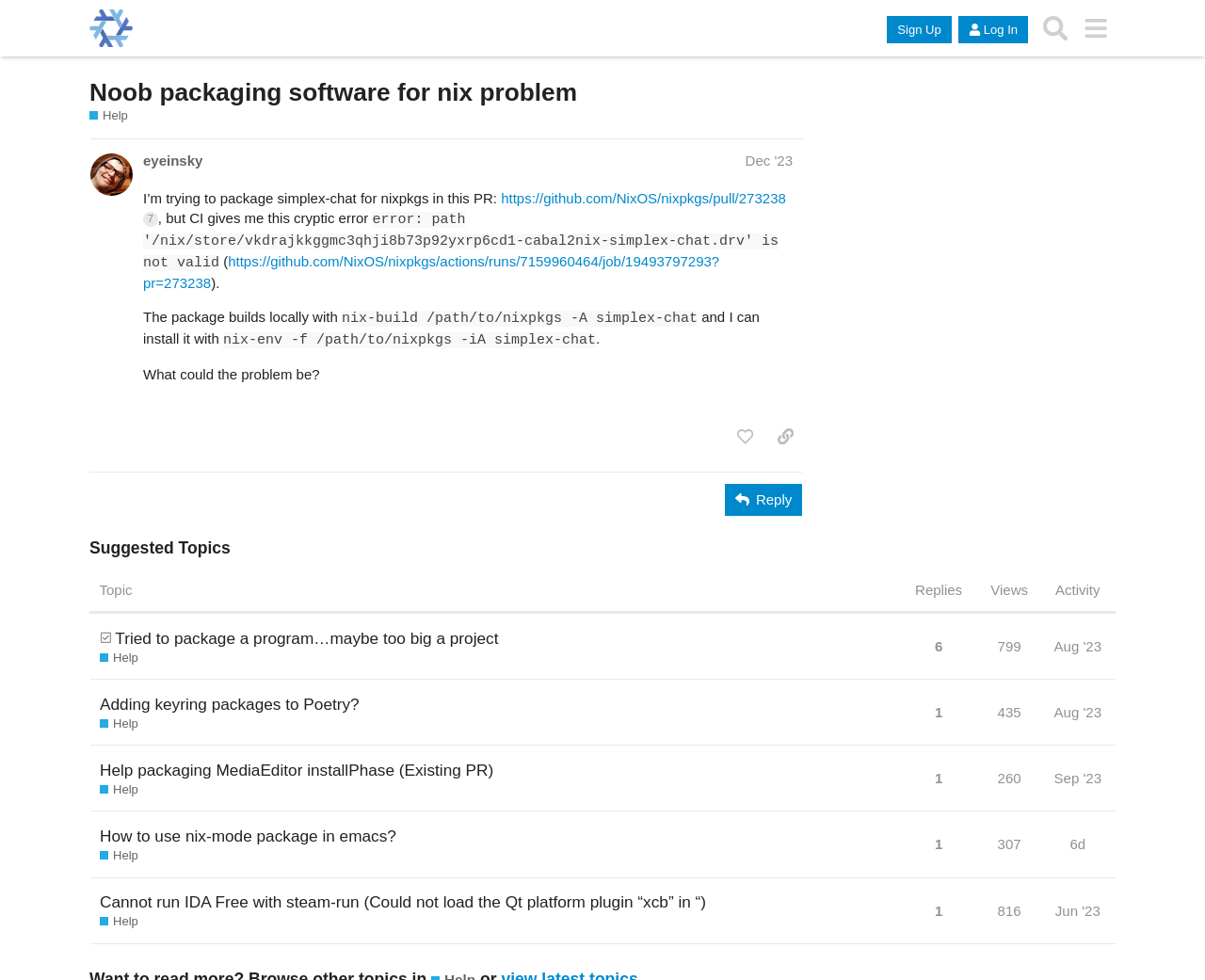Locate the bounding box coordinates of the clickable region to complete the following instruction: "Reply to the post."

[0.602, 0.493, 0.666, 0.526]